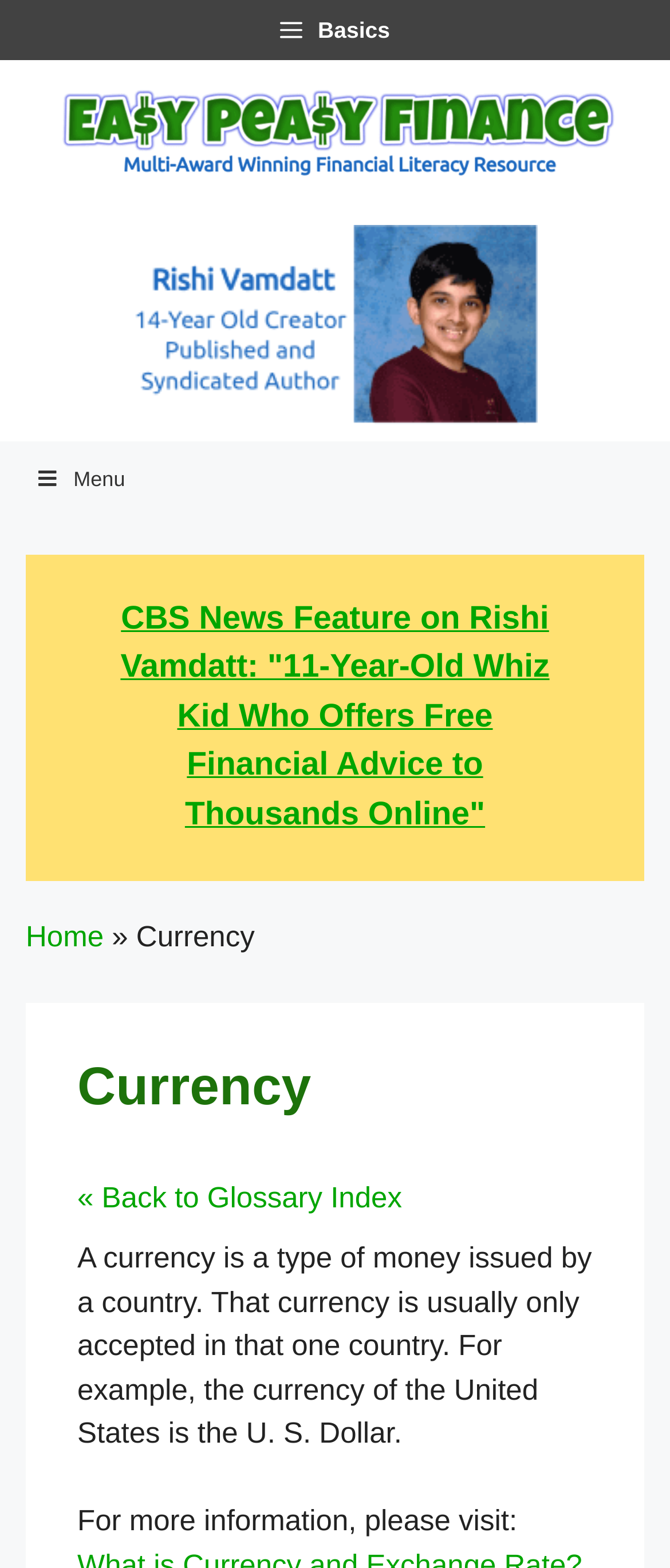Who is the creator of Easy Peasy Finance?
Based on the screenshot, provide your answer in one word or phrase.

Rishi Vamdatt